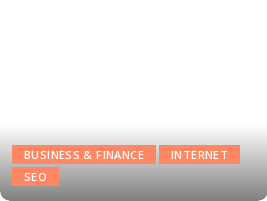What is the purpose of the button links?
Refer to the image and give a detailed response to the question.

The caption states that the layout suggests a user-friendly interface aimed at guiding users to various resources or articles related to the topics listed, implying that the button links are designed to direct users to relevant content.